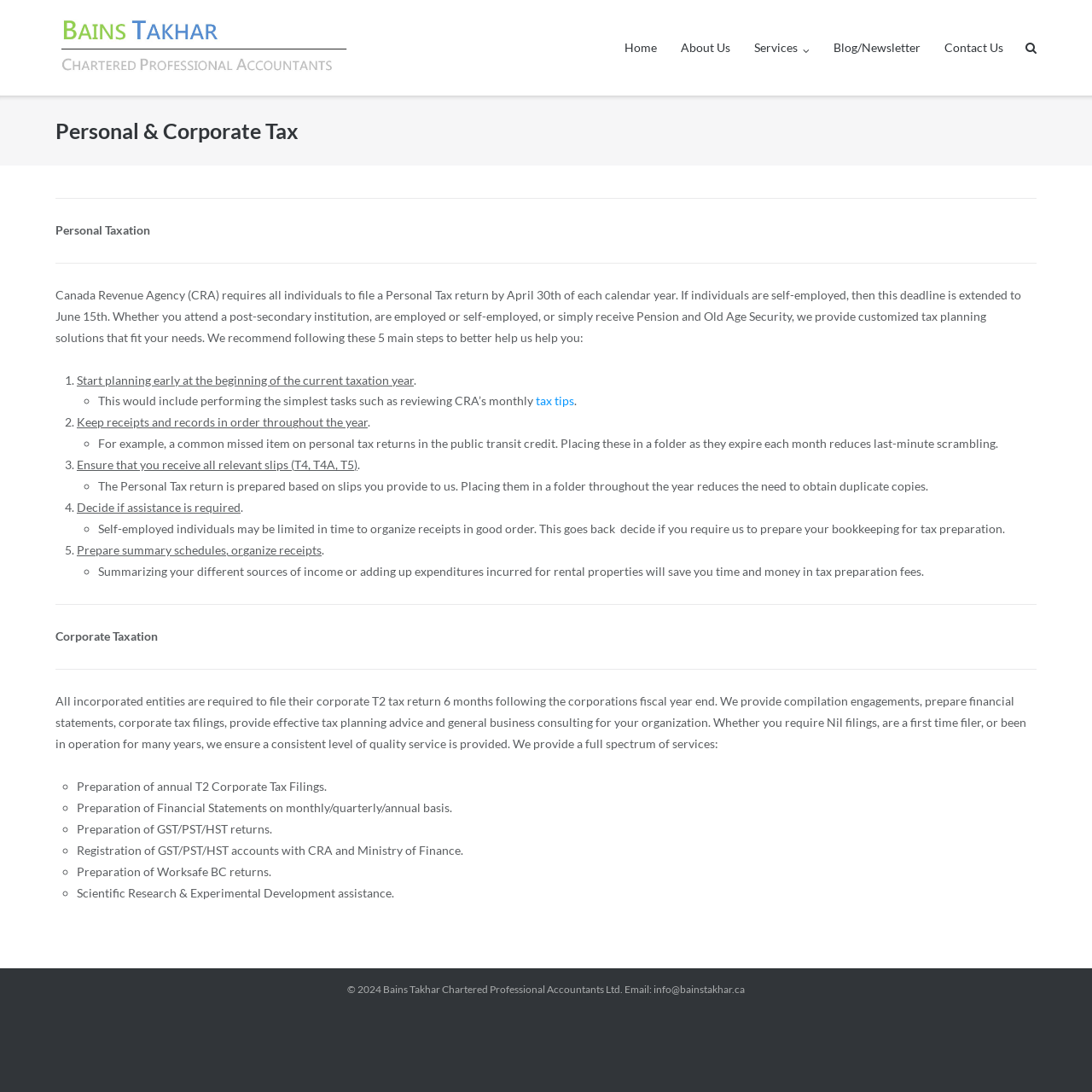Use a single word or phrase to answer the following:
What services are provided for corporate taxation?

Compilation engagements, financial statements, corporate tax filings, tax planning advice, and business consulting